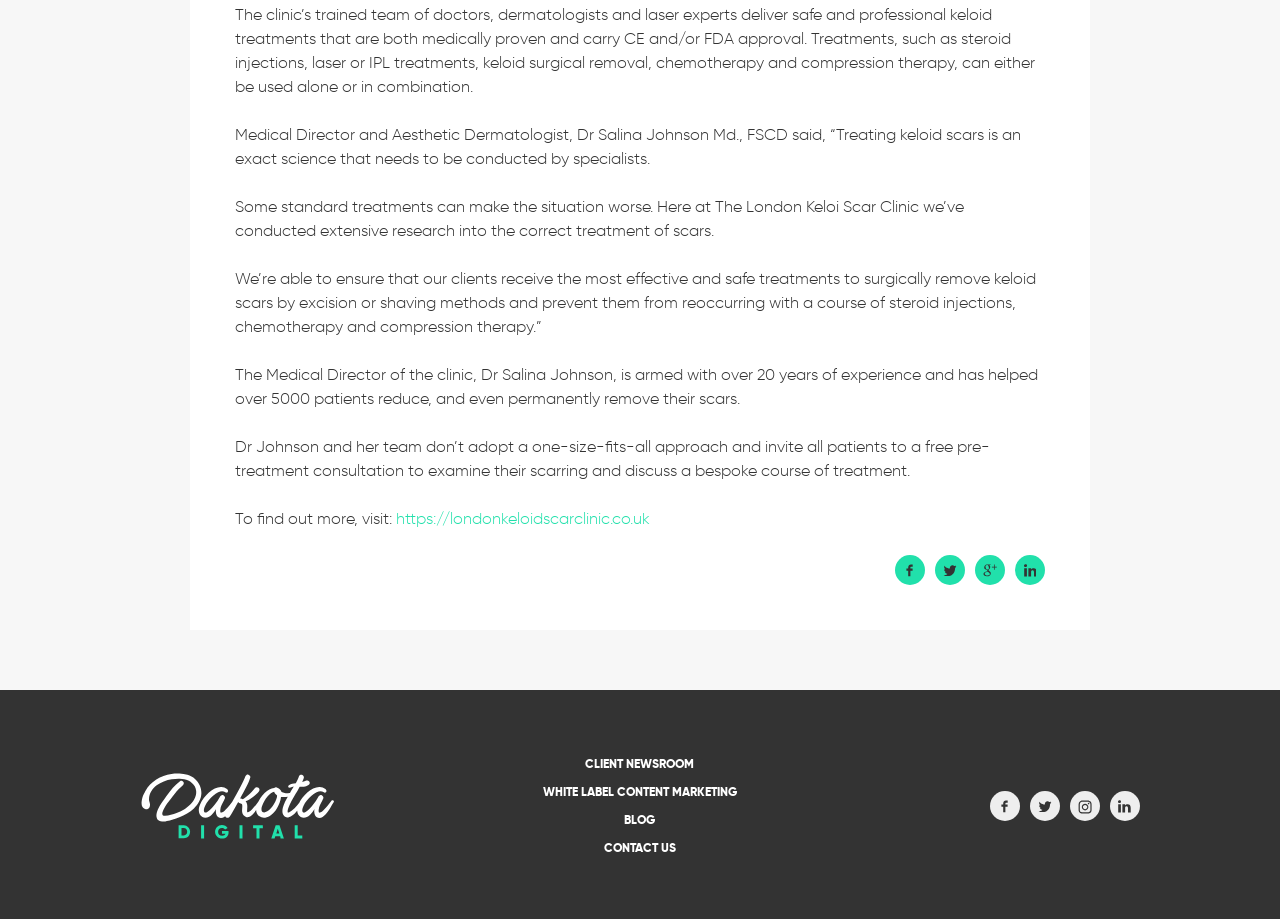Predict the bounding box of the UI element based on the description: "https://londonkeloidscarclinic.co.uk". The coordinates should be four float numbers between 0 and 1, formatted as [left, top, right, bottom].

[0.309, 0.554, 0.508, 0.575]